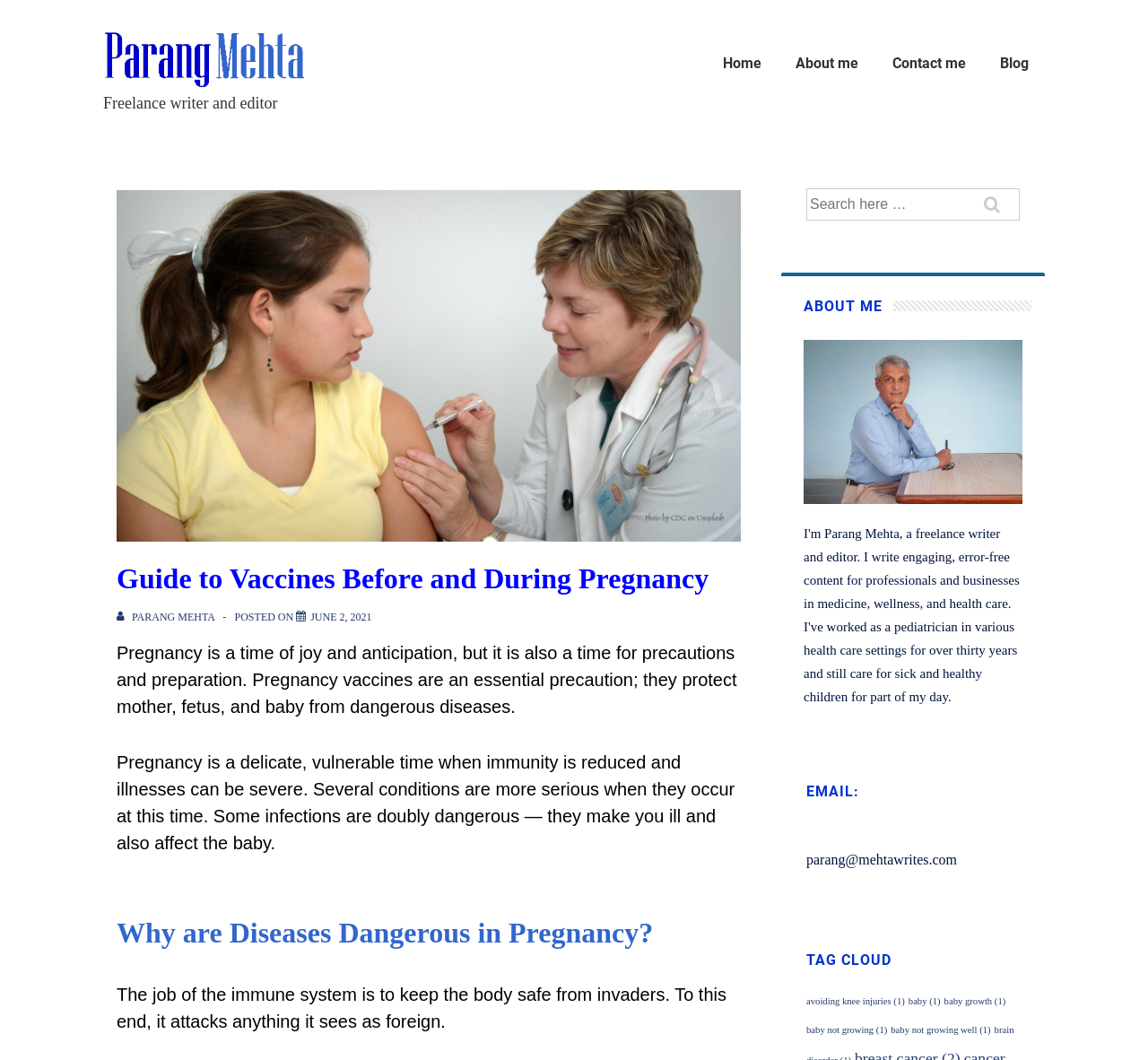Identify the bounding box coordinates of the clickable region necessary to fulfill the following instruction: "View all posts by Parang Mehta". The bounding box coordinates should be four float numbers between 0 and 1, i.e., [left, top, right, bottom].

[0.102, 0.576, 0.189, 0.588]